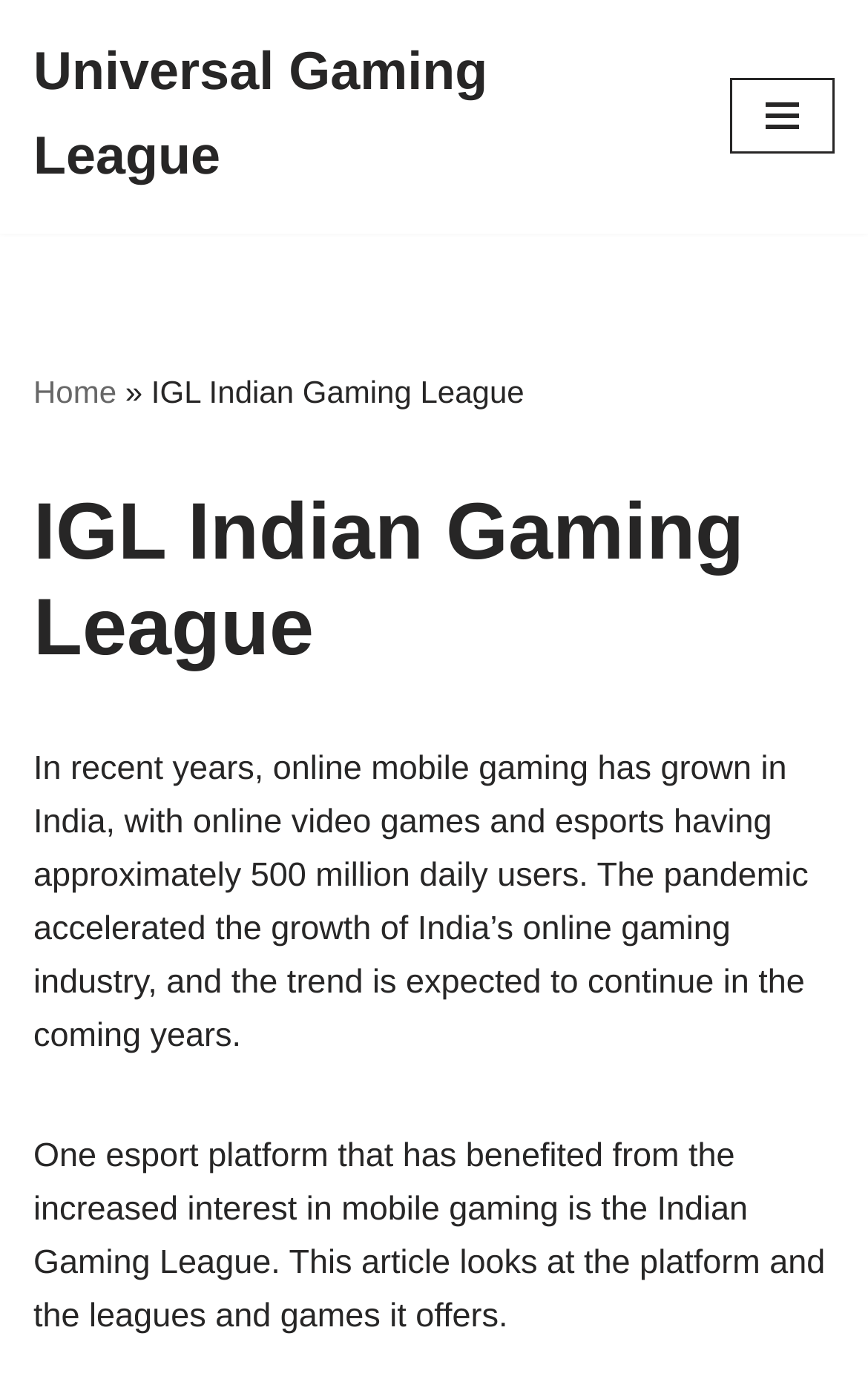Identify the bounding box coordinates for the UI element described as follows: Home. Use the format (top-left x, top-left y, bottom-right x, bottom-right y) and ensure all values are floating point numbers between 0 and 1.

[0.038, 0.27, 0.134, 0.296]